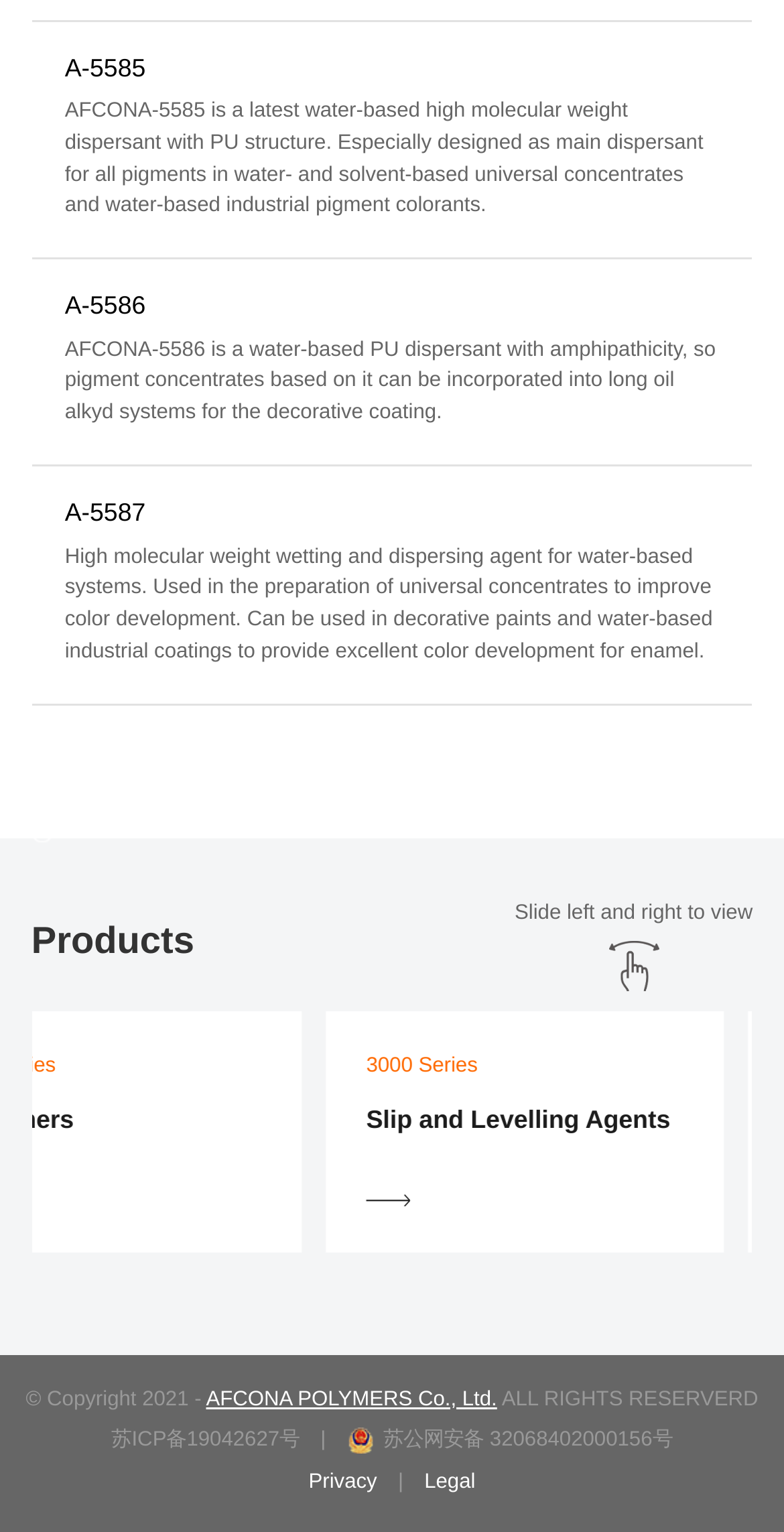Please respond in a single word or phrase: 
How many images are on the webpage?

7